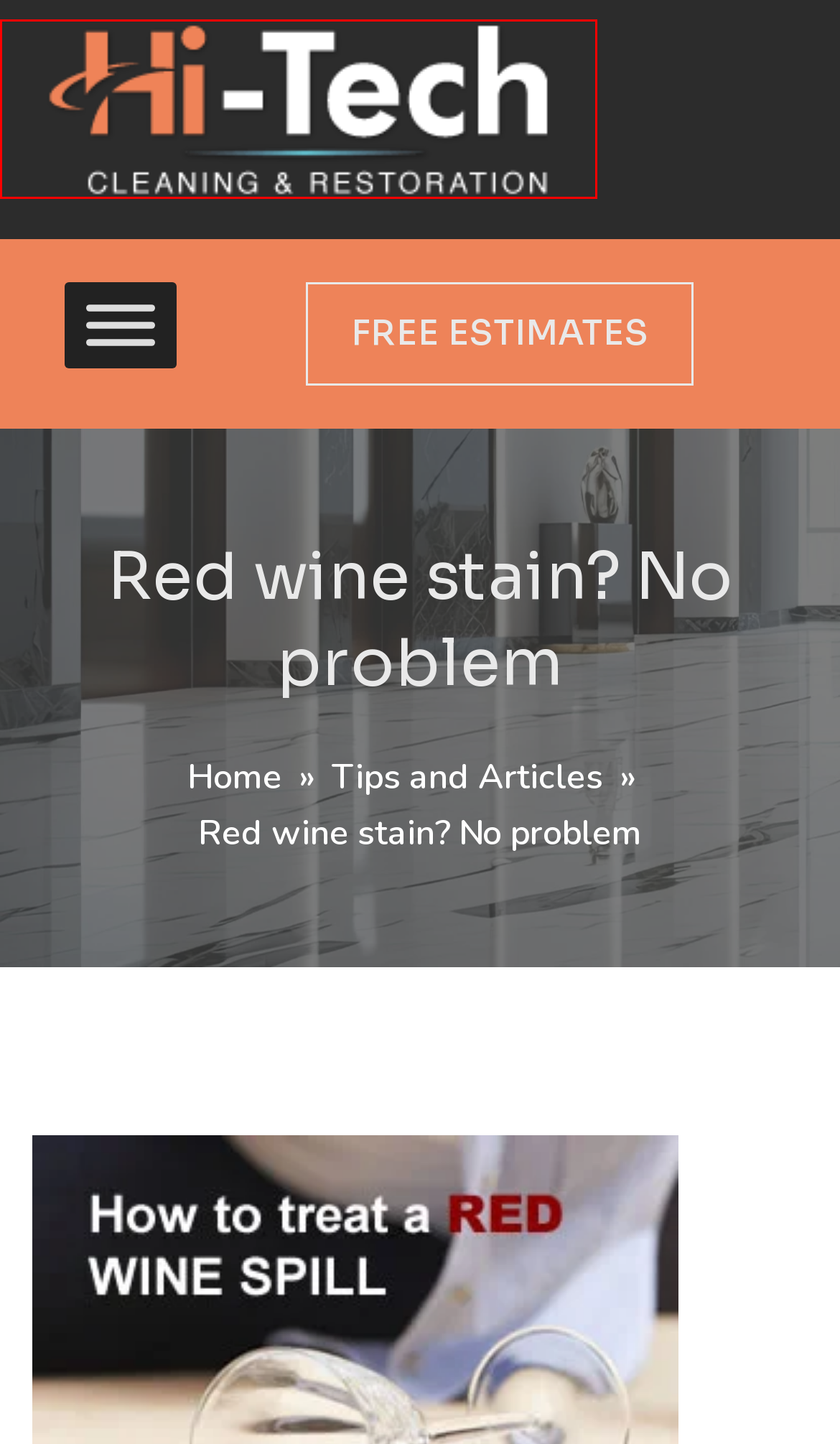You have a screenshot of a webpage with a red bounding box around a UI element. Determine which webpage description best matches the new webpage that results from clicking the element in the bounding box. Here are the candidates:
A. Site Map - Hi-Tech Cleaning Services - Hudson Valley/NYC, NY
B. Damage Cleanup, Marble Polishing, Tile & Carpet Care | NYC
C. Surface Care PROS Backstage - Professional Resource & Support Organization
D. Tips and Articles - Hi-Tech Cleaning Services - Yonkers, NY
E. Why Is My Marble Turning Dark?
F. Floor and Surface Care - Hi-Tech Cleaning Services - NYC, NY
G. Home - Hi-Tech Cleaning Services - Westchester Co. & NYC, NY
H. Contact Us - Hi-Tech Cleaning Services - Westchester Co., NY

G